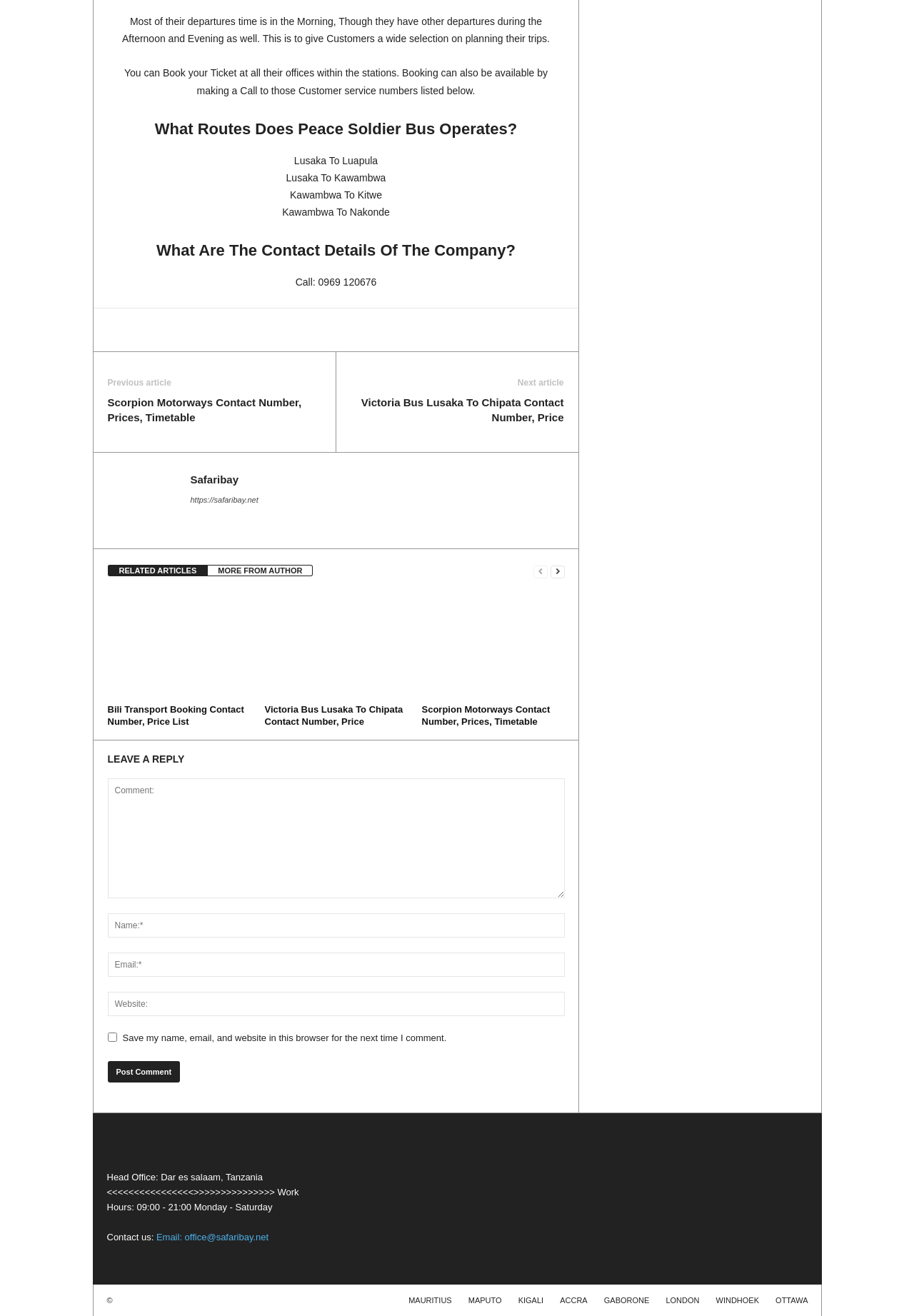Please locate the bounding box coordinates of the element's region that needs to be clicked to follow the instruction: "Click on the 'Scorpion Motorways Contact Number, Prices, Timetable' link". The bounding box coordinates should be provided as four float numbers between 0 and 1, i.e., [left, top, right, bottom].

[0.461, 0.535, 0.602, 0.552]